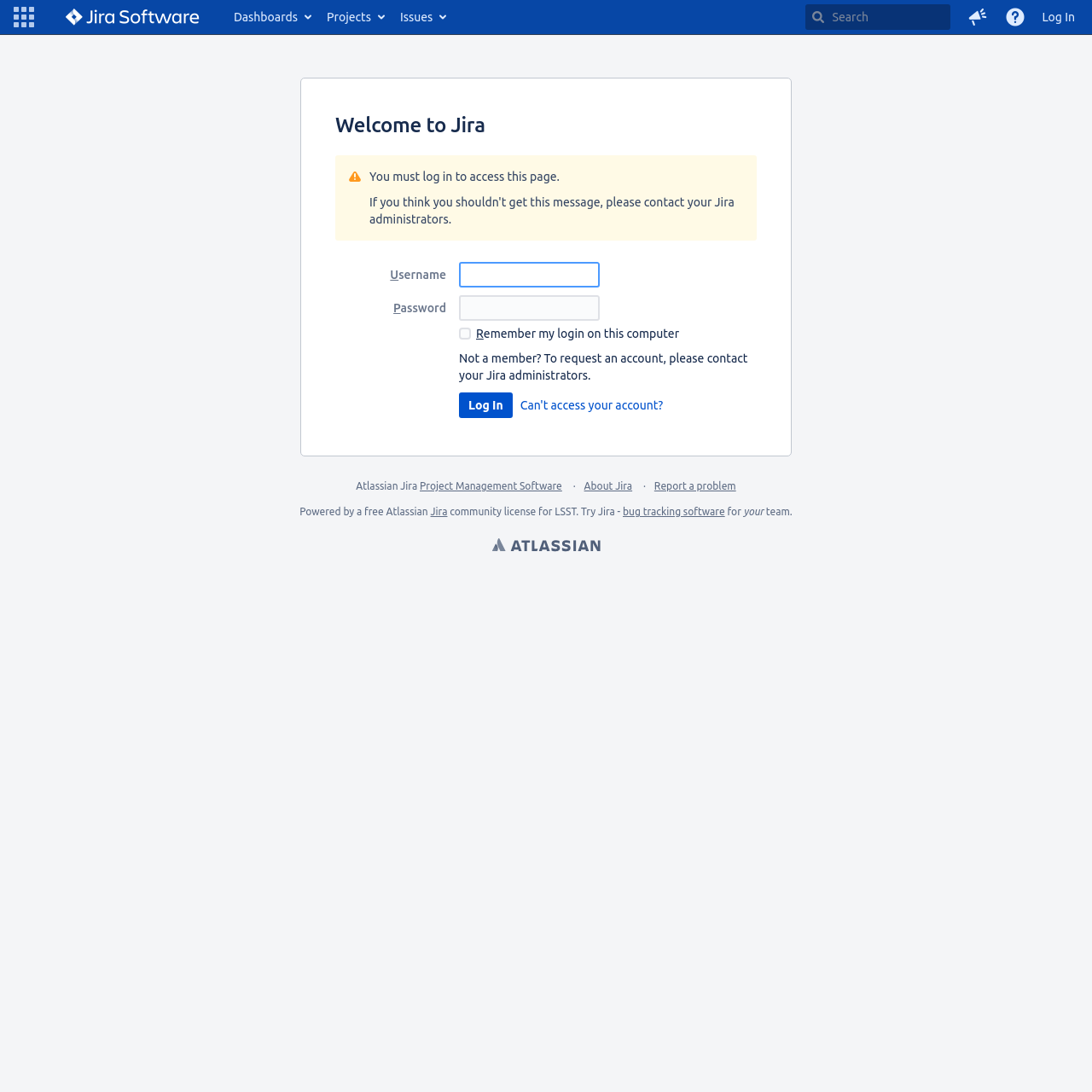Please locate and retrieve the main header text of the webpage.

Welcome to Jira